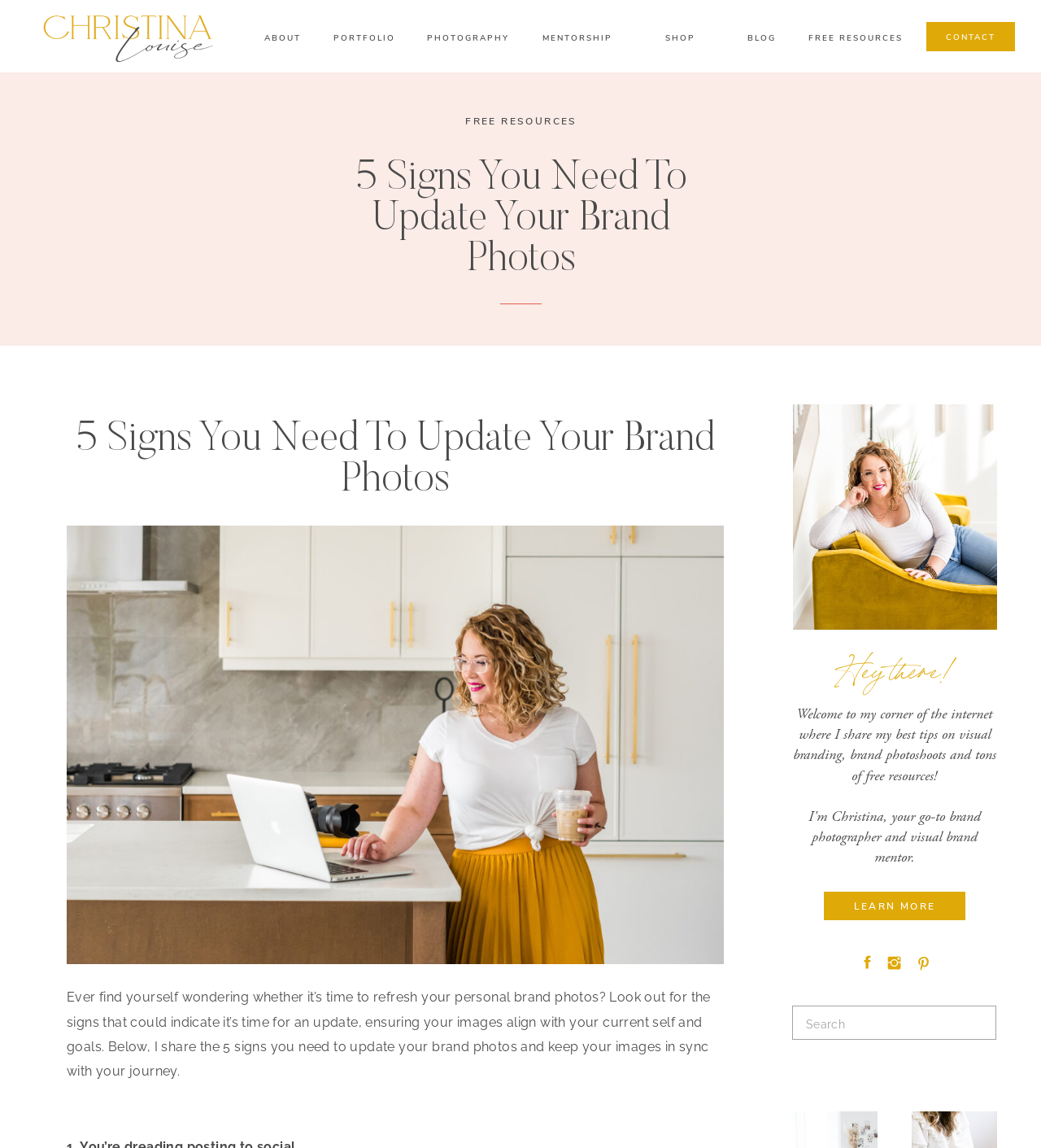Identify the first-level heading on the webpage and generate its text content.

5 Signs You Need To Update Your Brand Photos